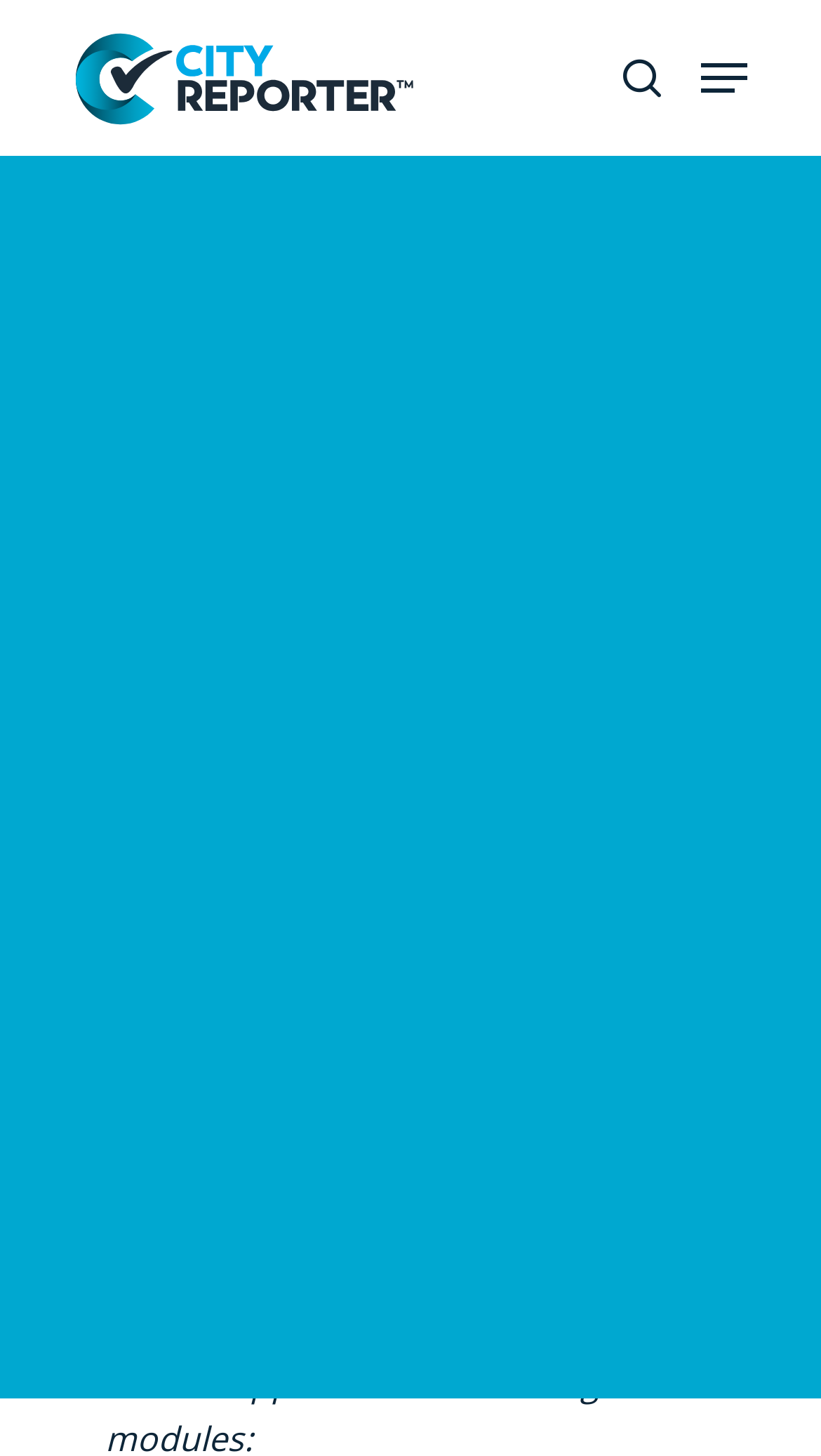What is the company behind CityReporter Software?
Utilize the information in the image to give a detailed answer to the question.

Although the webpage provides information about CityReporter Software, it does not explicitly mention the company behind the software.